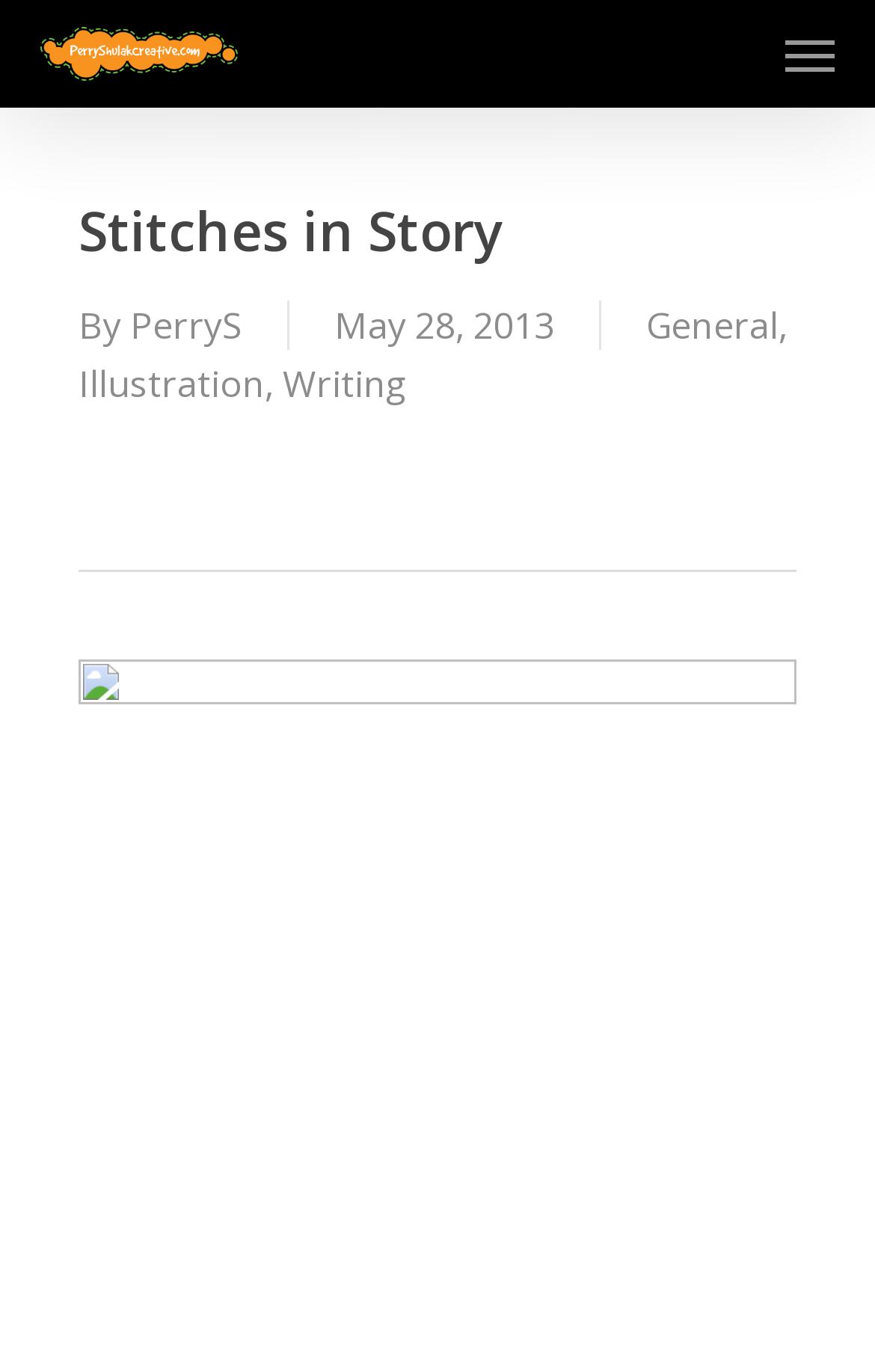Please give a concise answer to this question using a single word or phrase: 
What is the date of the latest article?

May 28, 2013